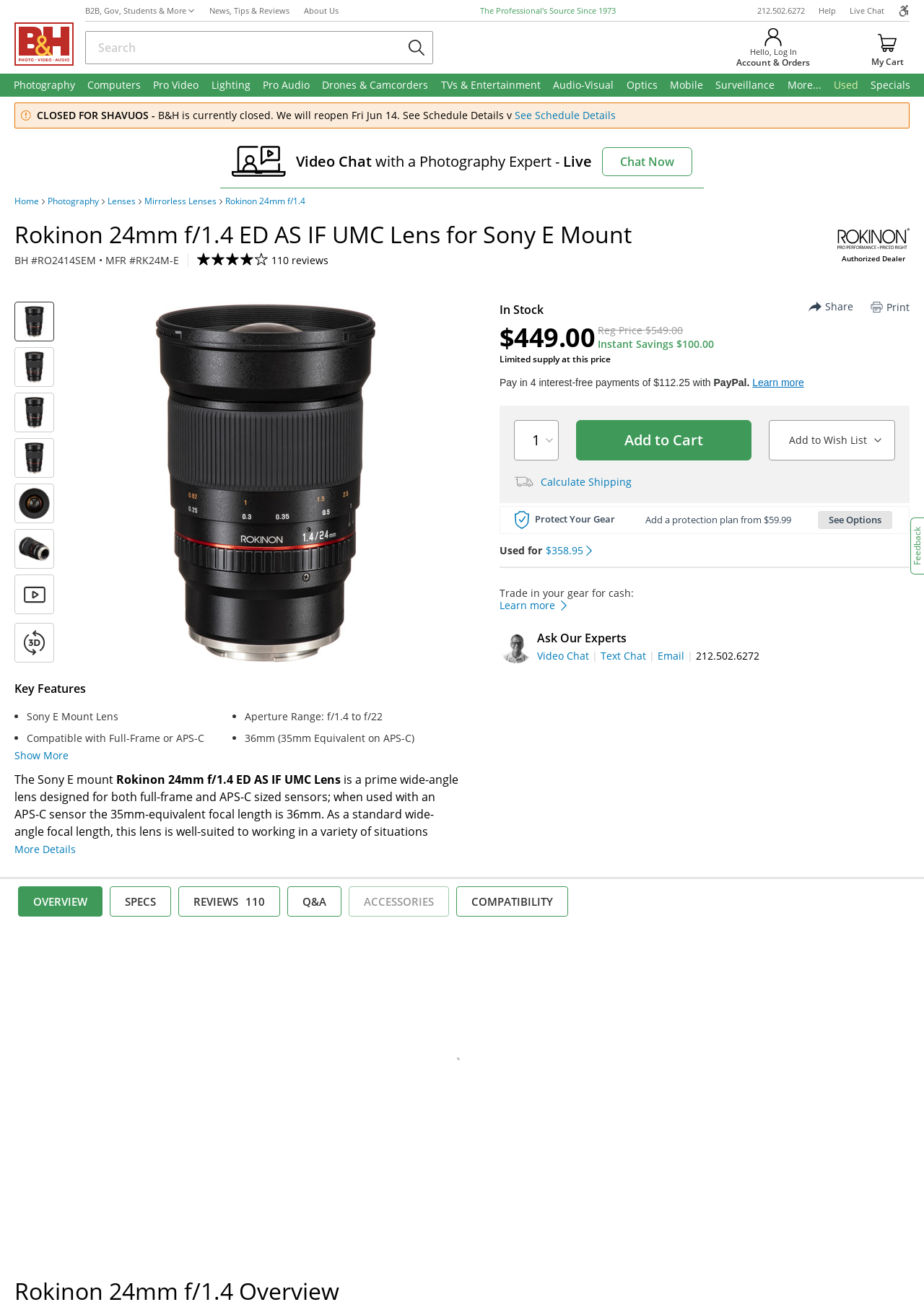Locate the bounding box for the described UI element: "title="B&H Photo Video Pro Audio"". Ensure the coordinates are four float numbers between 0 and 1, formatted as [left, top, right, bottom].

[0.016, 0.017, 0.092, 0.05]